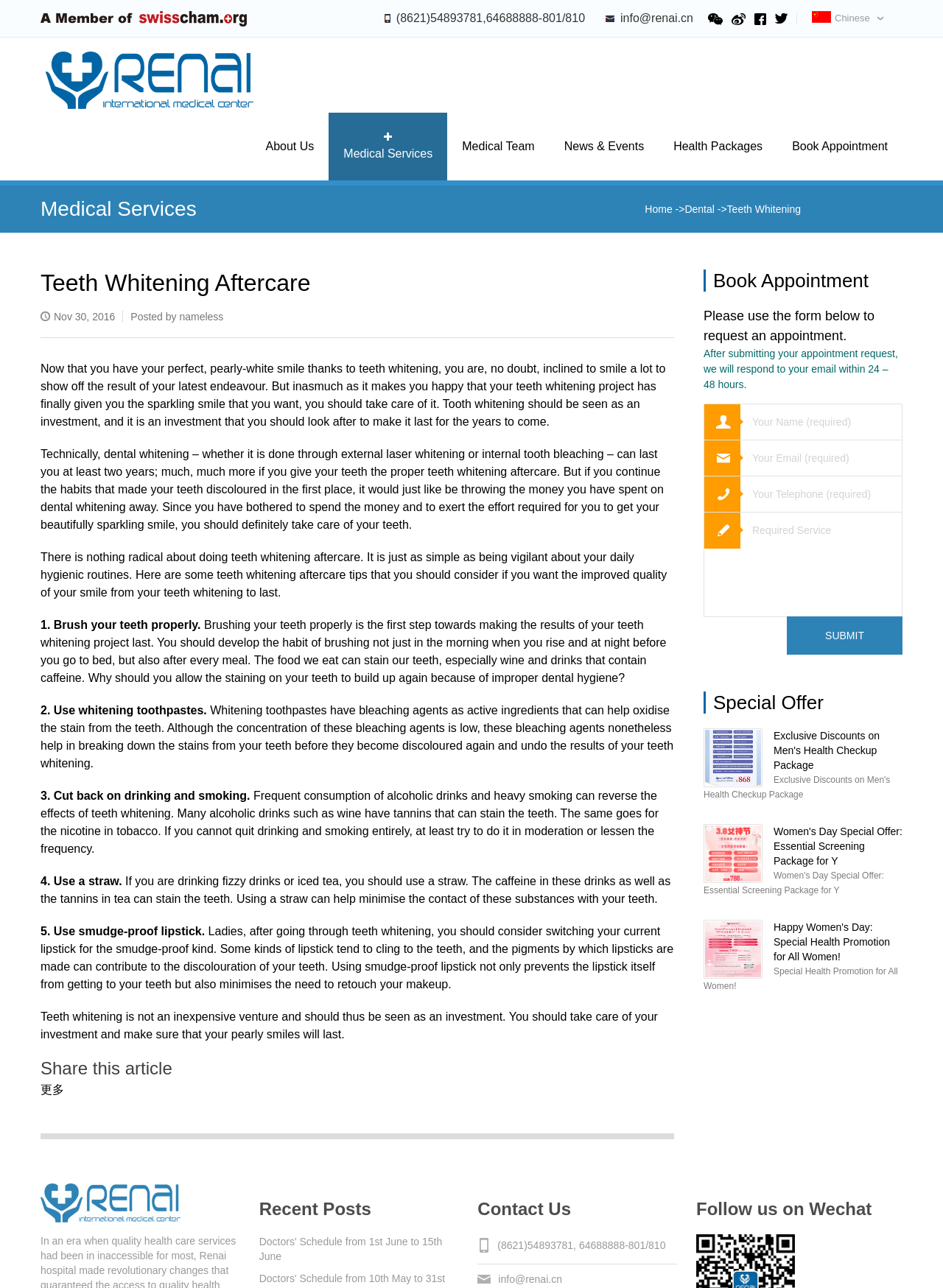Can you find and provide the title of the webpage?

Teeth Whitening Aftercare